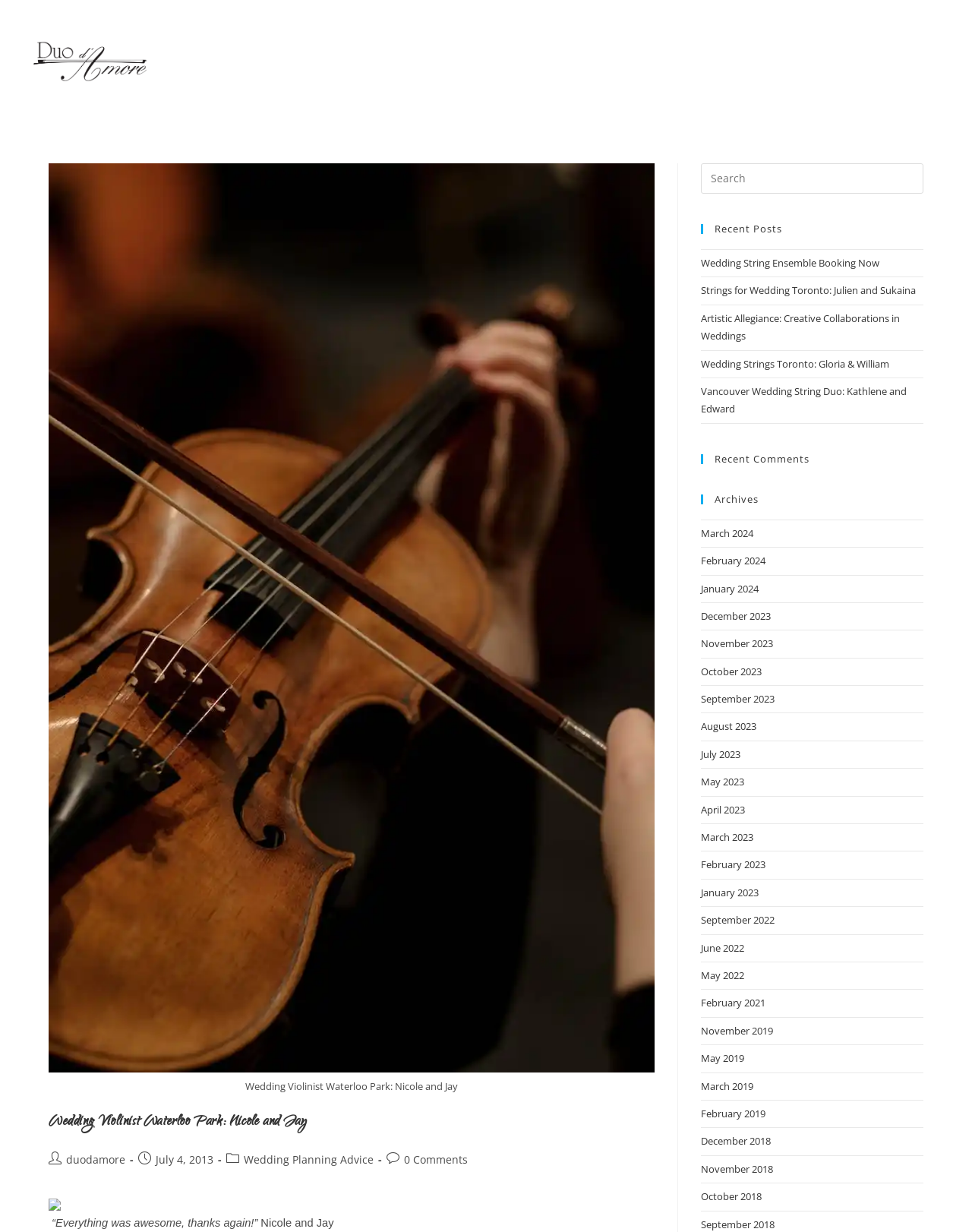Find the bounding box coordinates for the area that should be clicked to accomplish the instruction: "Click the 'Share' button".

None